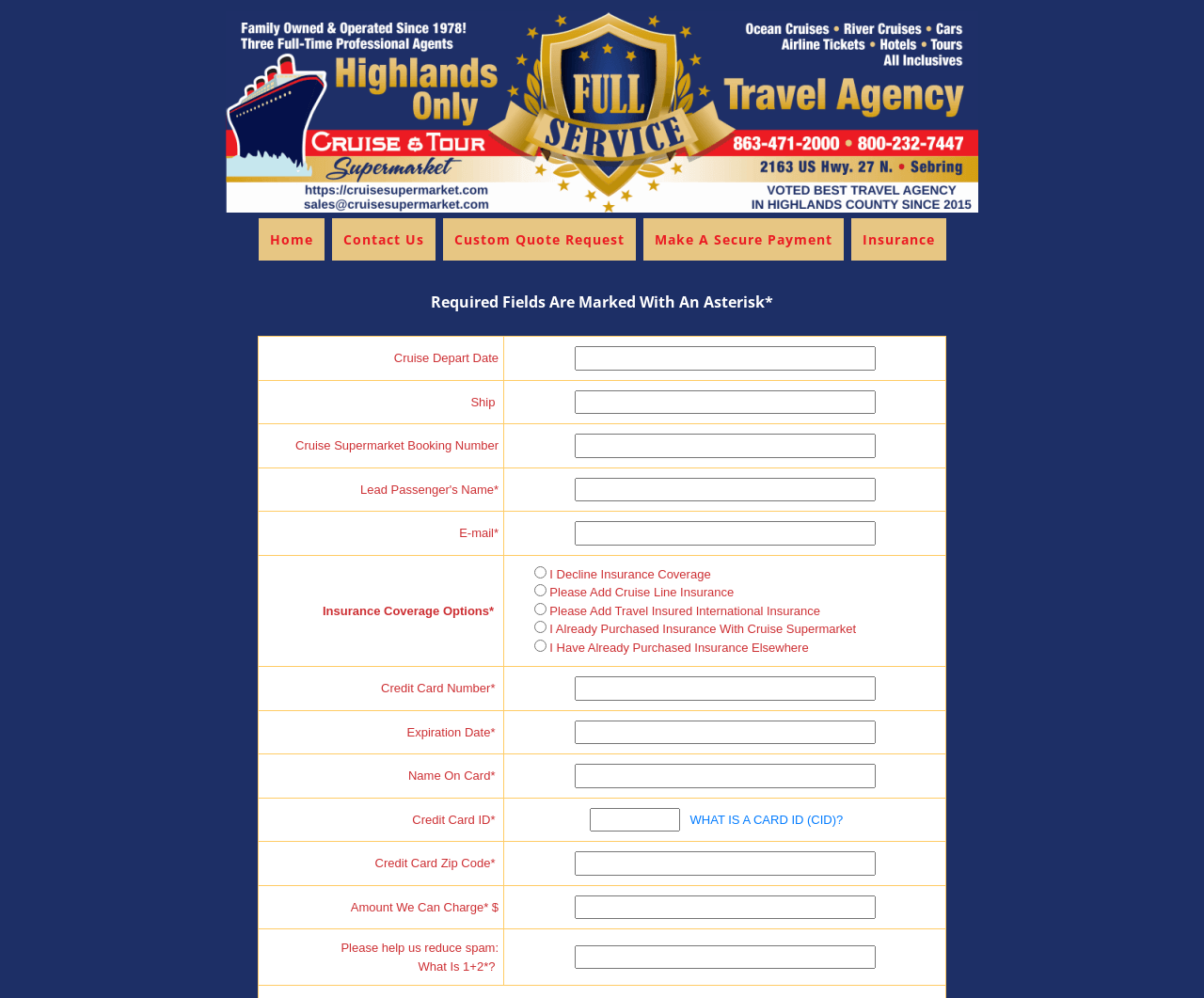Please predict the bounding box coordinates of the element's region where a click is necessary to complete the following instruction: "Select Insurance Coverage Options". The coordinates should be represented by four float numbers between 0 and 1, i.e., [left, top, right, bottom].

[0.418, 0.556, 0.786, 0.668]